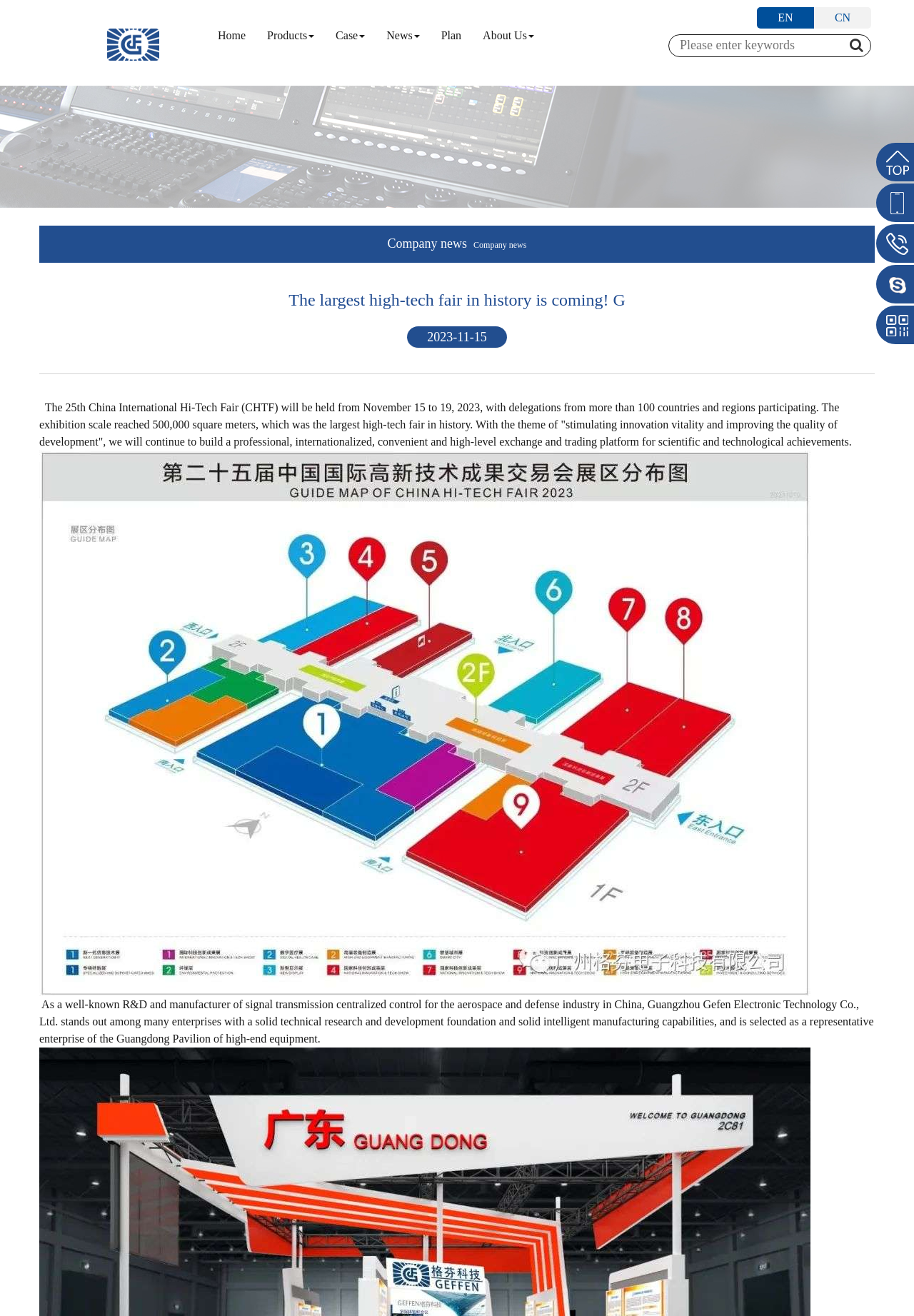Please specify the bounding box coordinates of the element that should be clicked to execute the given instruction: 'View company news'. Ensure the coordinates are four float numbers between 0 and 1, expressed as [left, top, right, bottom].

[0.424, 0.18, 0.518, 0.19]